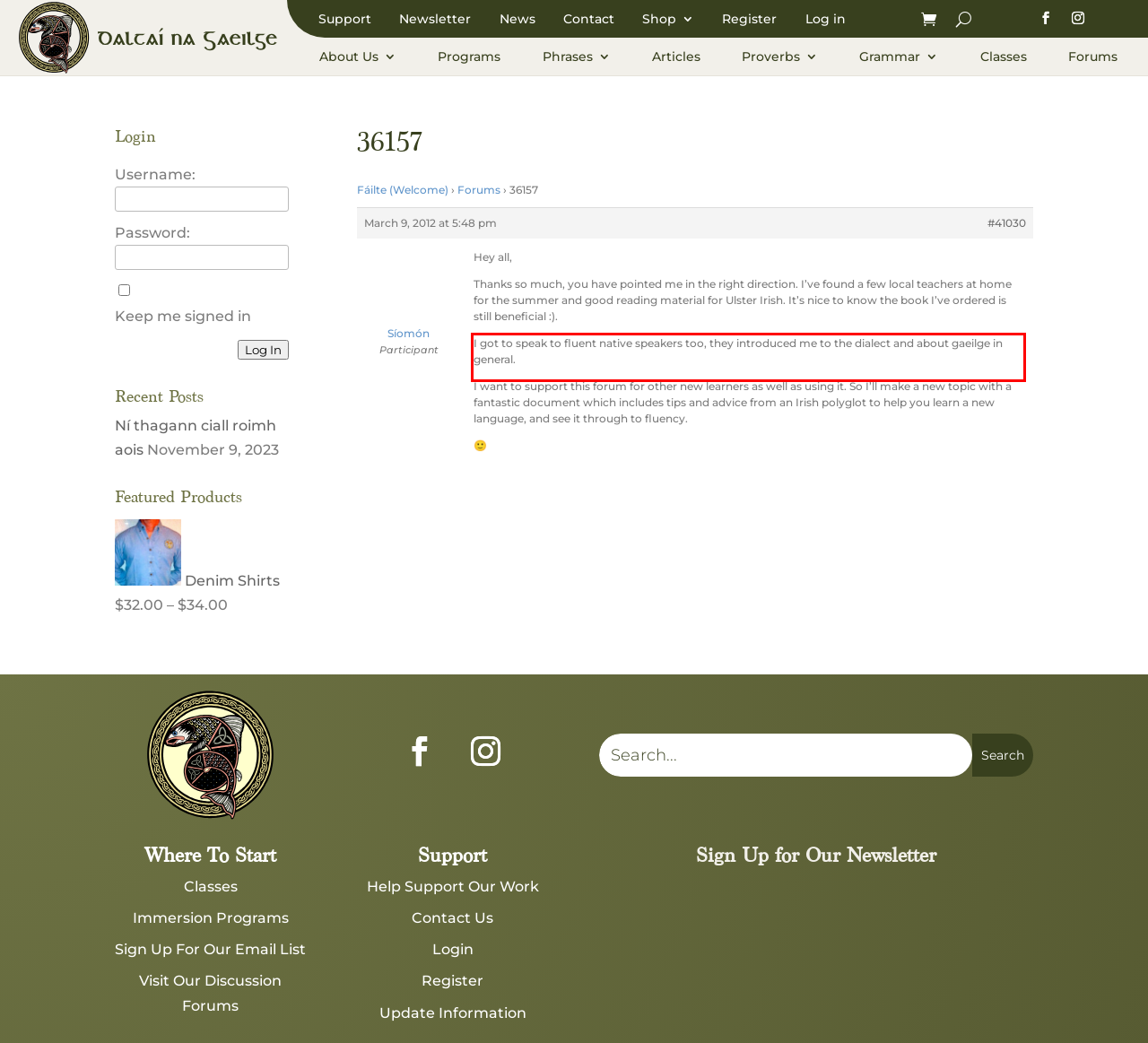Given a webpage screenshot, identify the text inside the red bounding box using OCR and extract it.

I got to speak to fluent native speakers too, they introduced me to the dialect and about gaeilge in general.